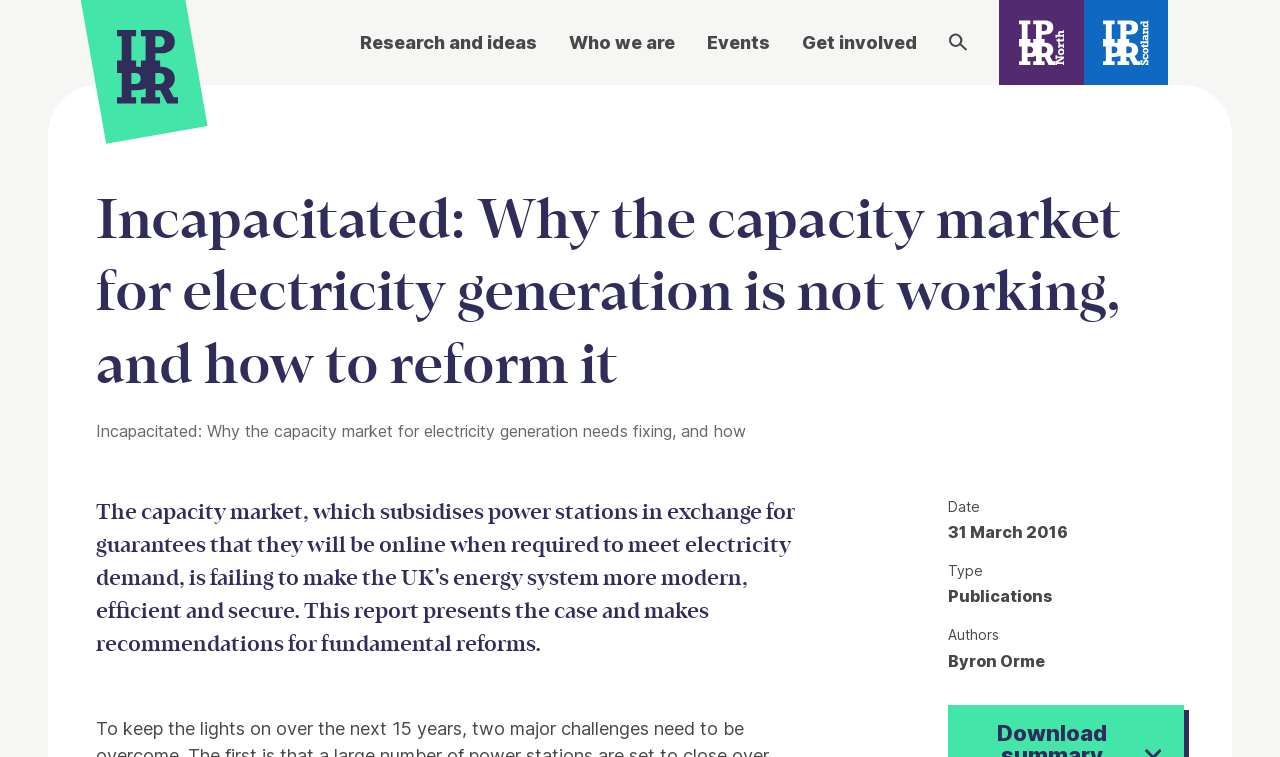Can you identify the bounding box coordinates of the clickable region needed to carry out this instruction: 'search for publications'? The coordinates should be four float numbers within the range of 0 to 1, stated as [left, top, right, bottom].

[0.741, 0.044, 0.755, 0.068]